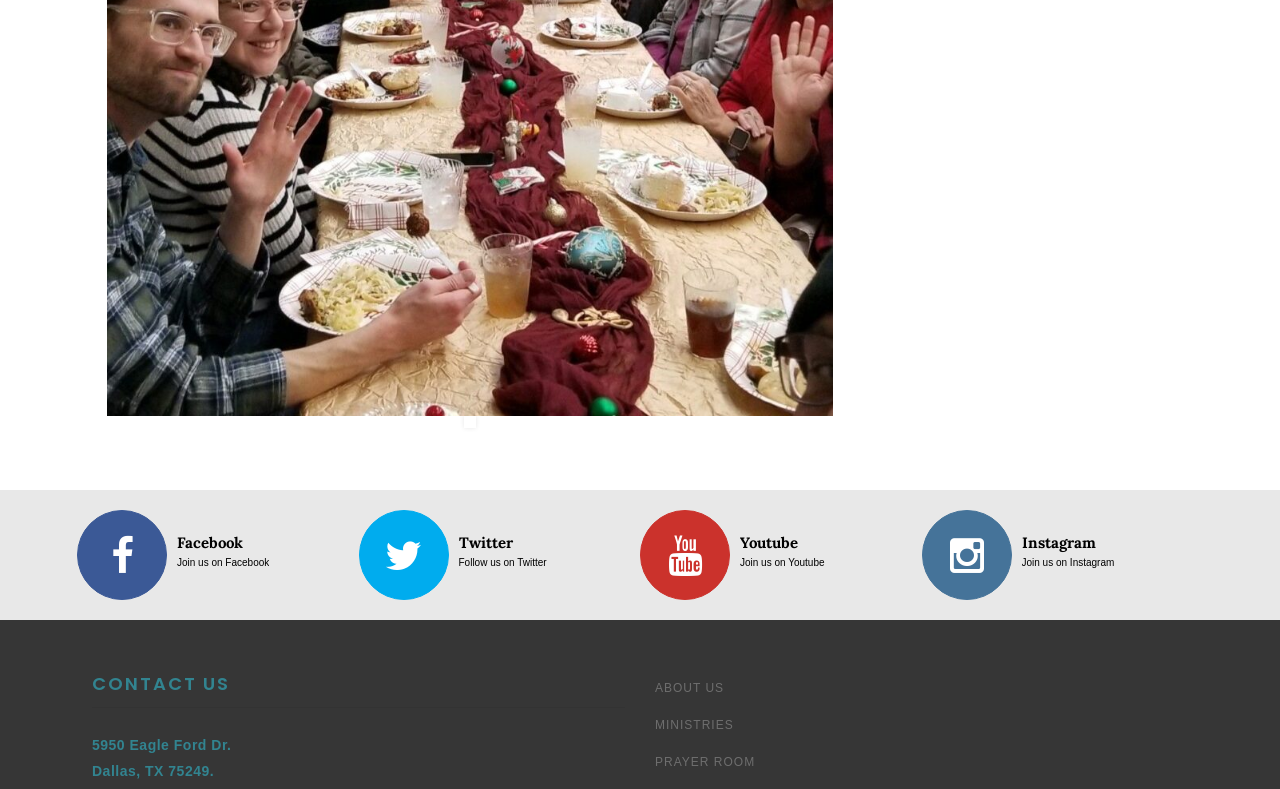Bounding box coordinates are specified in the format (top-left x, top-left y, bottom-right x, bottom-right y). All values are floating point numbers bounded between 0 and 1. Please provide the bounding box coordinate of the region this sentence describes: Ministries

[0.512, 0.9, 0.577, 0.938]